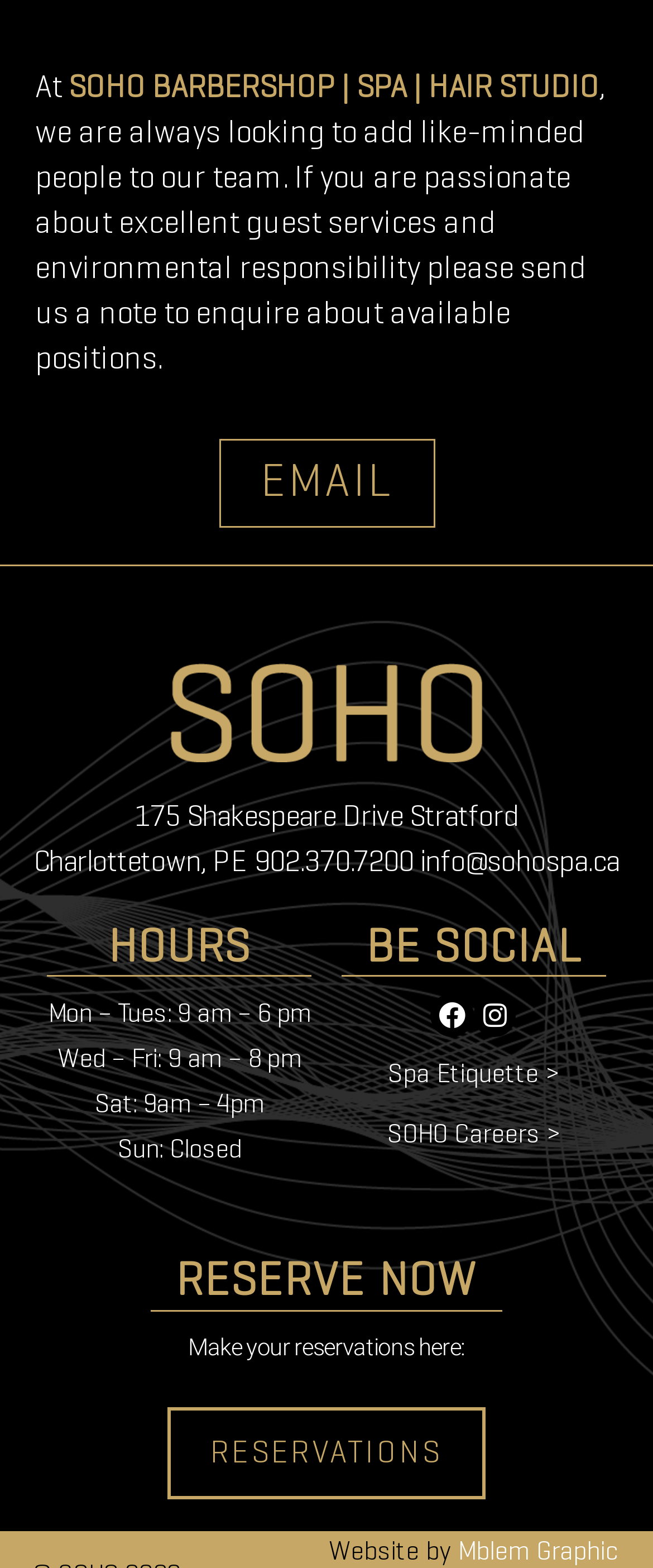Answer the question below using just one word or a short phrase: 
What social media platforms is the barbershop on?

Facebook and Instagram